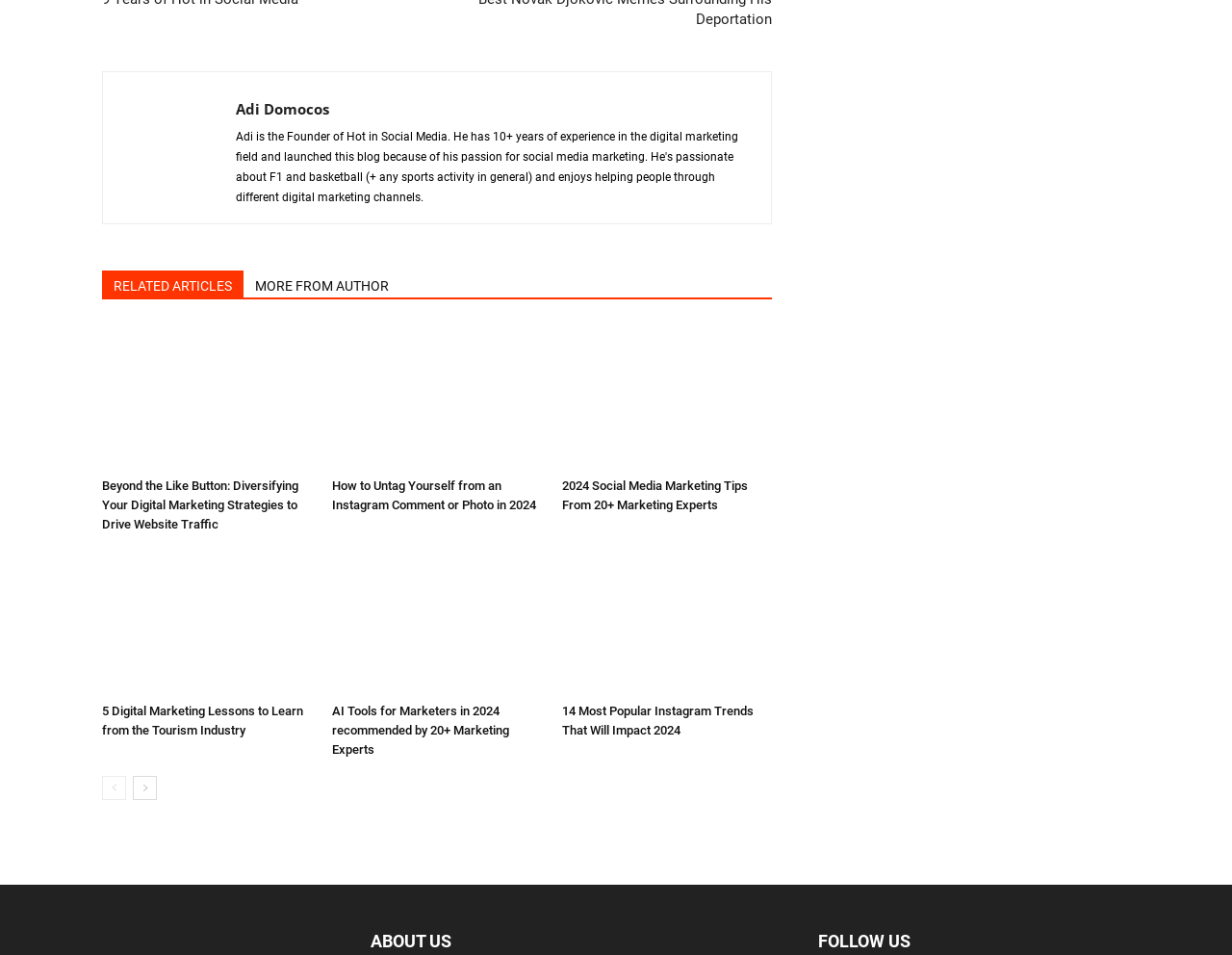Please locate the bounding box coordinates of the element that needs to be clicked to achieve the following instruction: "Read 'Beyond the Like Button: Diversifying Your Digital Marketing Strategies to Drive Website Traffic'". The coordinates should be four float numbers between 0 and 1, i.e., [left, top, right, bottom].

[0.083, 0.499, 0.253, 0.559]